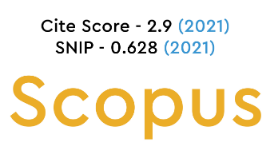Interpret the image and provide an in-depth description.

The image prominently displays the Scopus logo, emphasizing its significance in academic publishing and research. Accompanying the logo are key metrics: "Cite Score - 2.9 (2021)" highlighted in black, indicating the journal's impact based on citation analysis, and "SNIP - 0.628 (2021)" in a soft blue font, representing the Source Normalized Impact per Paper. These metrics provide insights into the journal's research quality and visibility within the scholarly community. Overall, the image serves to convey the journal's standing and relevance in the field of engineering economics.